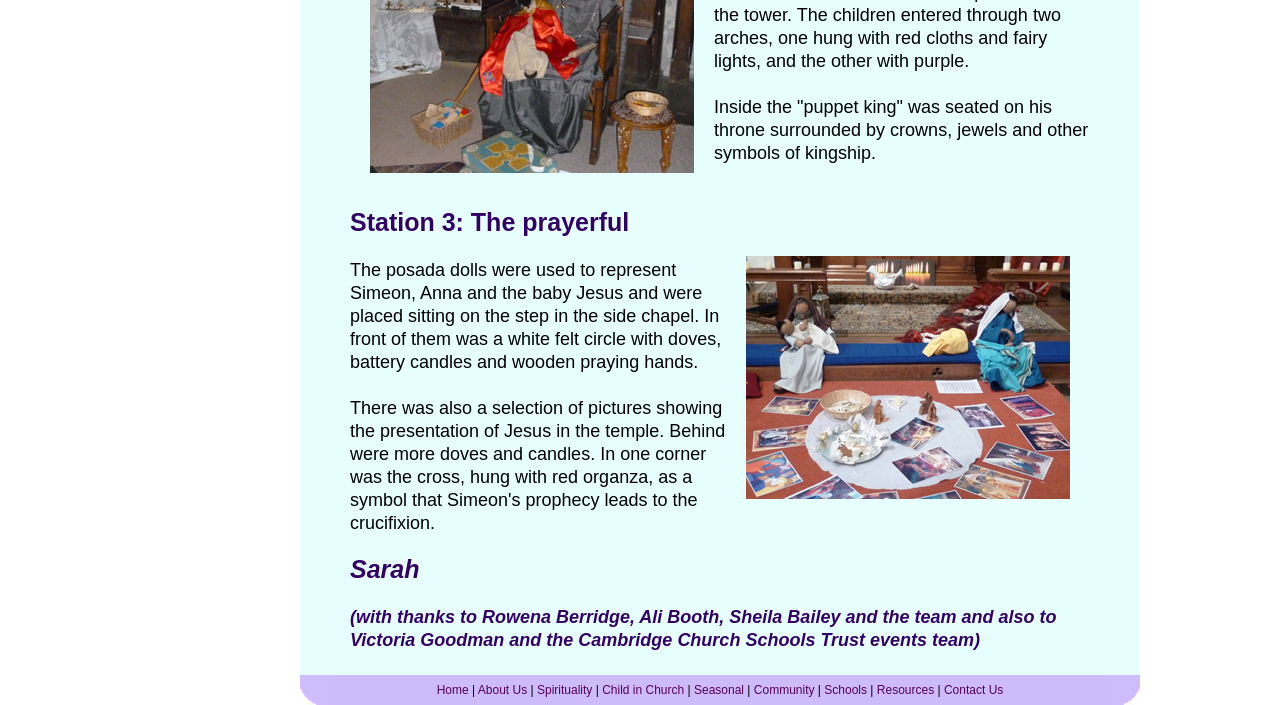Determine the bounding box coordinates for the area you should click to complete the following instruction: "Click on the 'Home' link".

[0.341, 0.969, 0.366, 0.989]